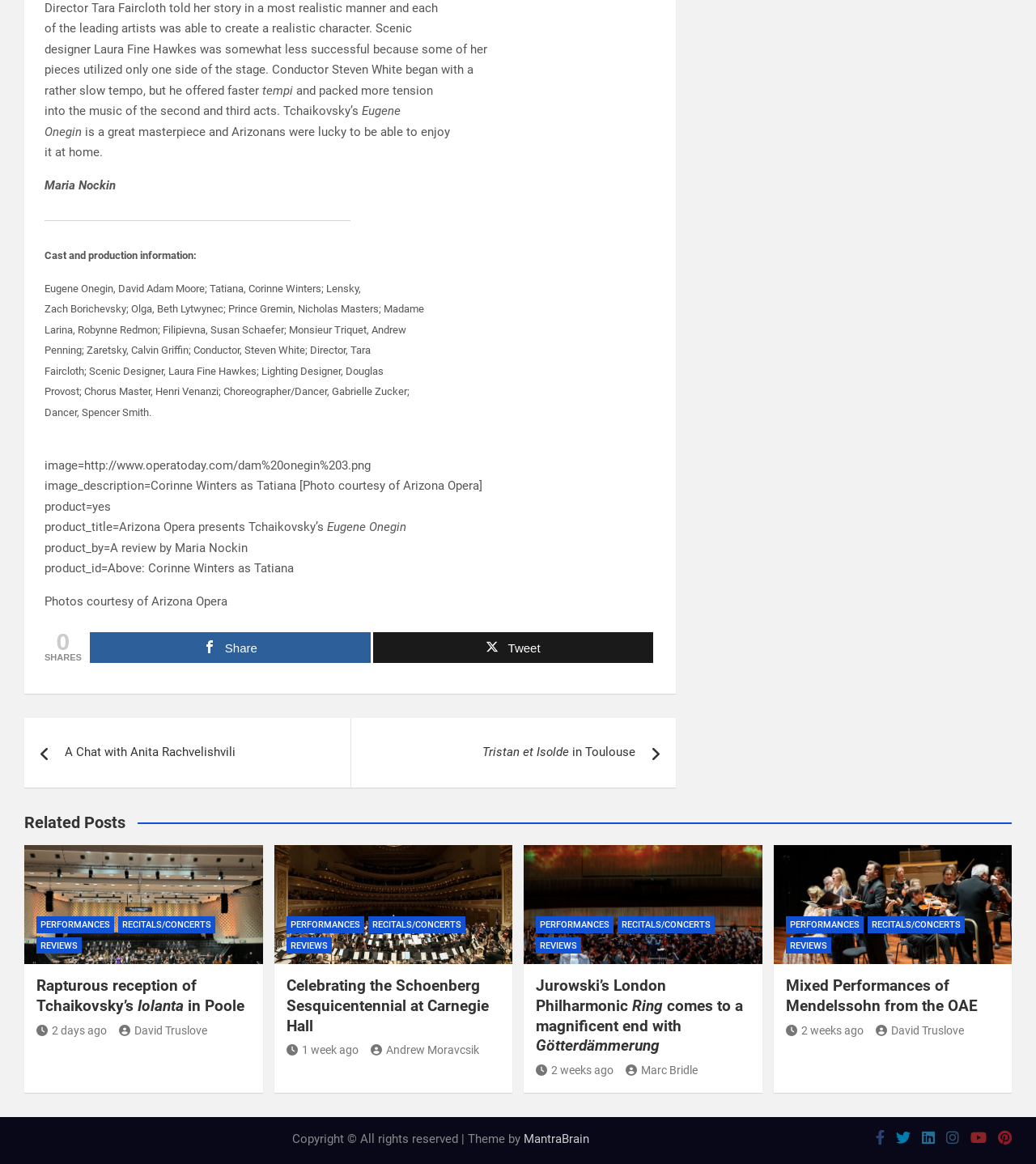Identify the bounding box for the UI element described as: "A Chat with Anita Rachvelishvili". Ensure the coordinates are four float numbers between 0 and 1, formatted as [left, top, right, bottom].

[0.023, 0.617, 0.338, 0.677]